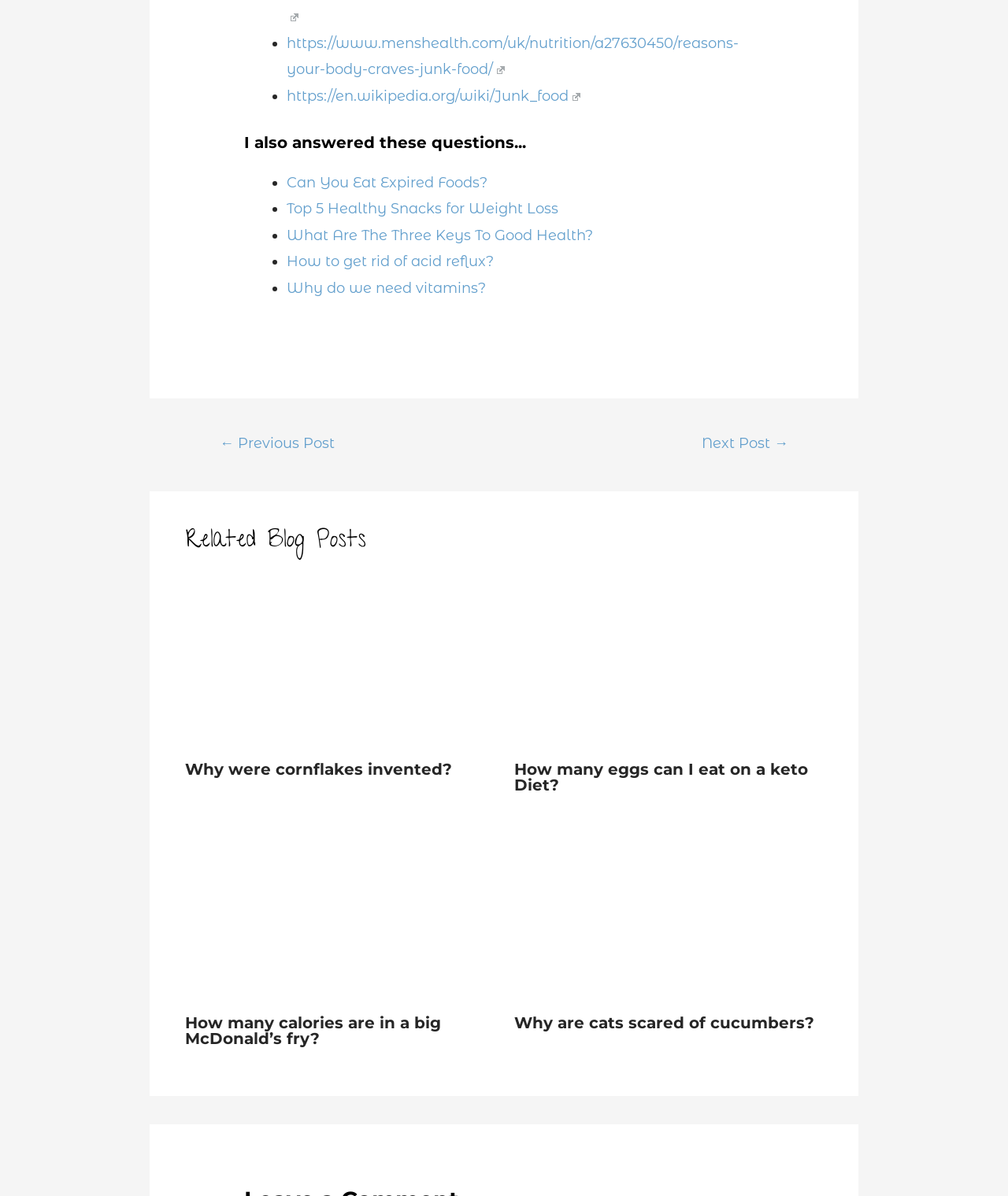Find the bounding box coordinates of the clickable element required to execute the following instruction: "View the image of big french fries". Provide the coordinates as four float numbers between 0 and 1, i.e., [left, top, right, bottom].

[0.184, 0.691, 0.49, 0.837]